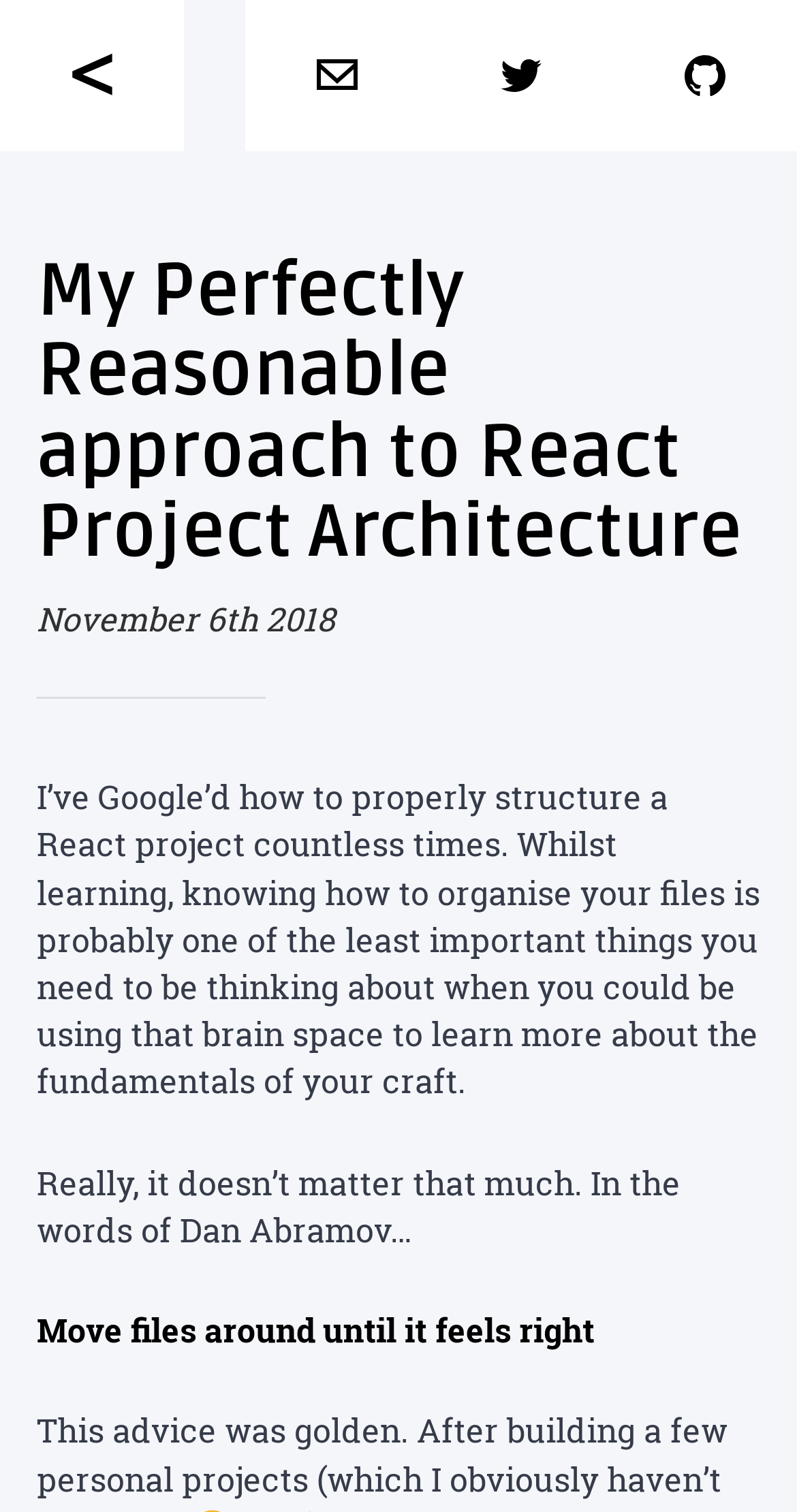Look at the image and give a detailed response to the following question: What is the date of the article?

The date of the article can be found in the StaticText element with the text 'November 6th 2018', which is located below the main heading.